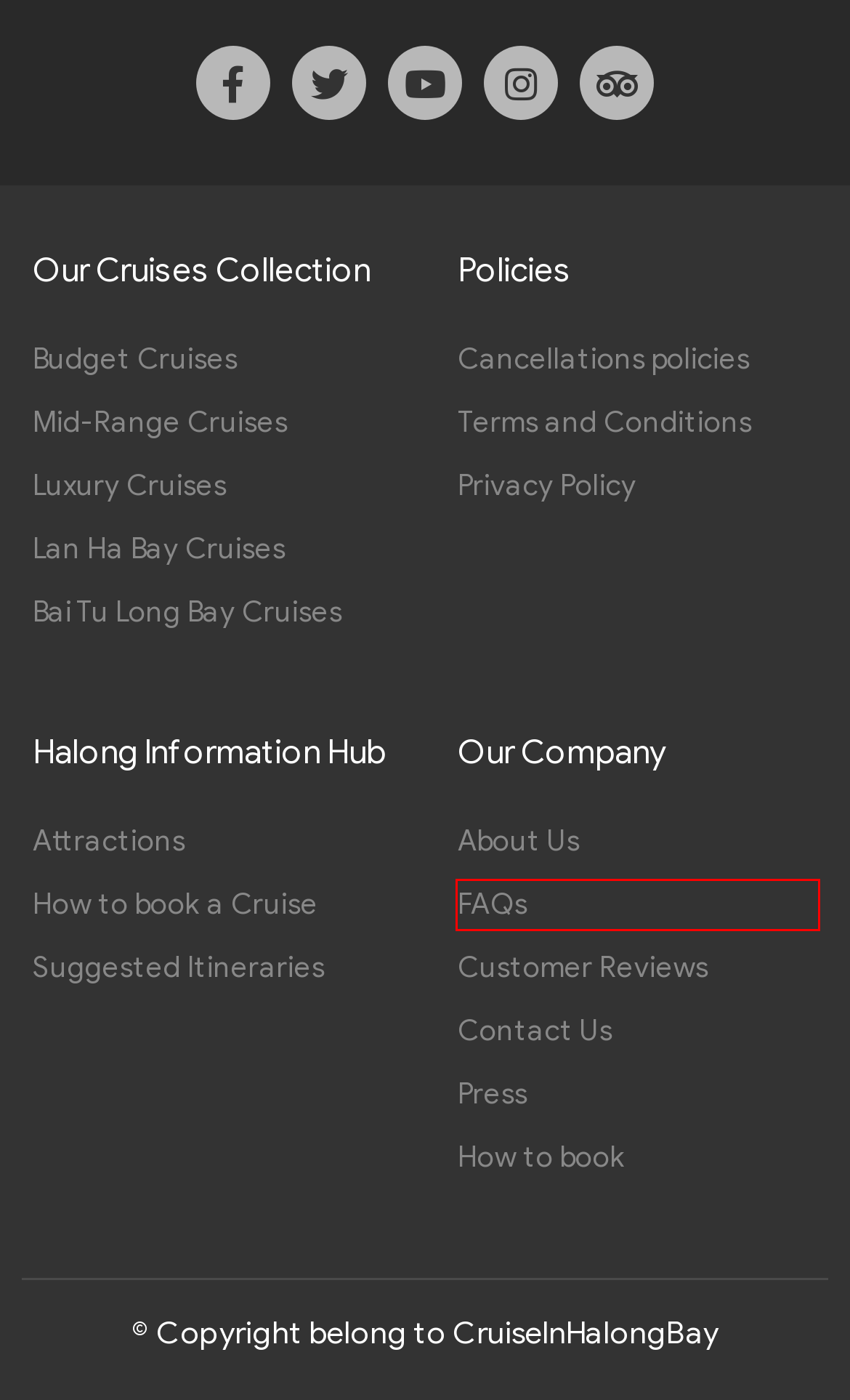You have a screenshot of a webpage with a red bounding box around a UI element. Determine which webpage description best matches the new webpage that results from clicking the element in the bounding box. Here are the candidates:
A. Frequently Asked Question | CruiseInHalongBay.com
B. About us
C. Customer Reviews
D. Destination
E. Privacy Policy
F. Terms and condition
G. Top 12+ Budget Halong Bay Cruises in 2024
H. Our Cancellation Policy

A